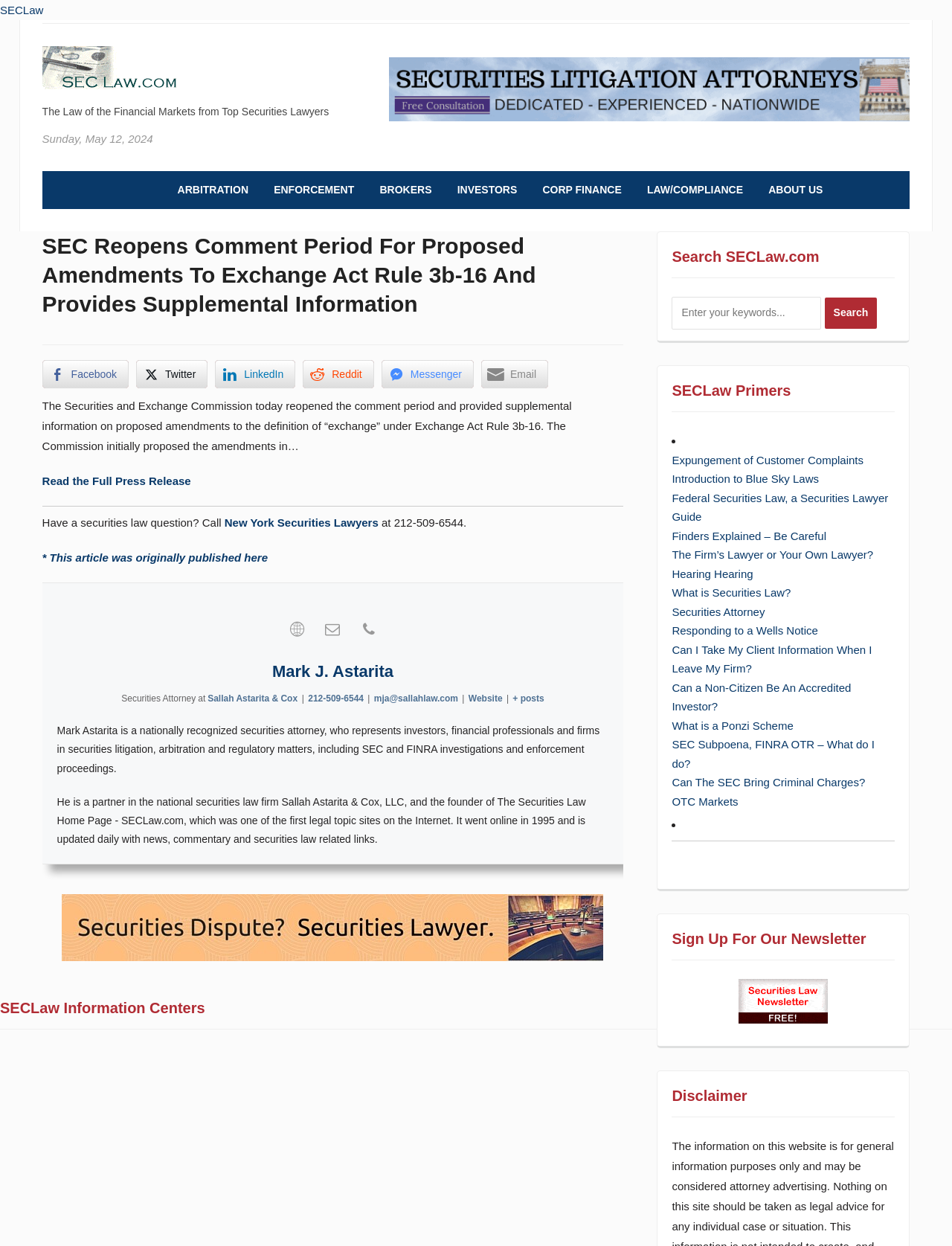Reply to the question with a single word or phrase:
What is the phone number to call for securities law questions?

212-509-6544